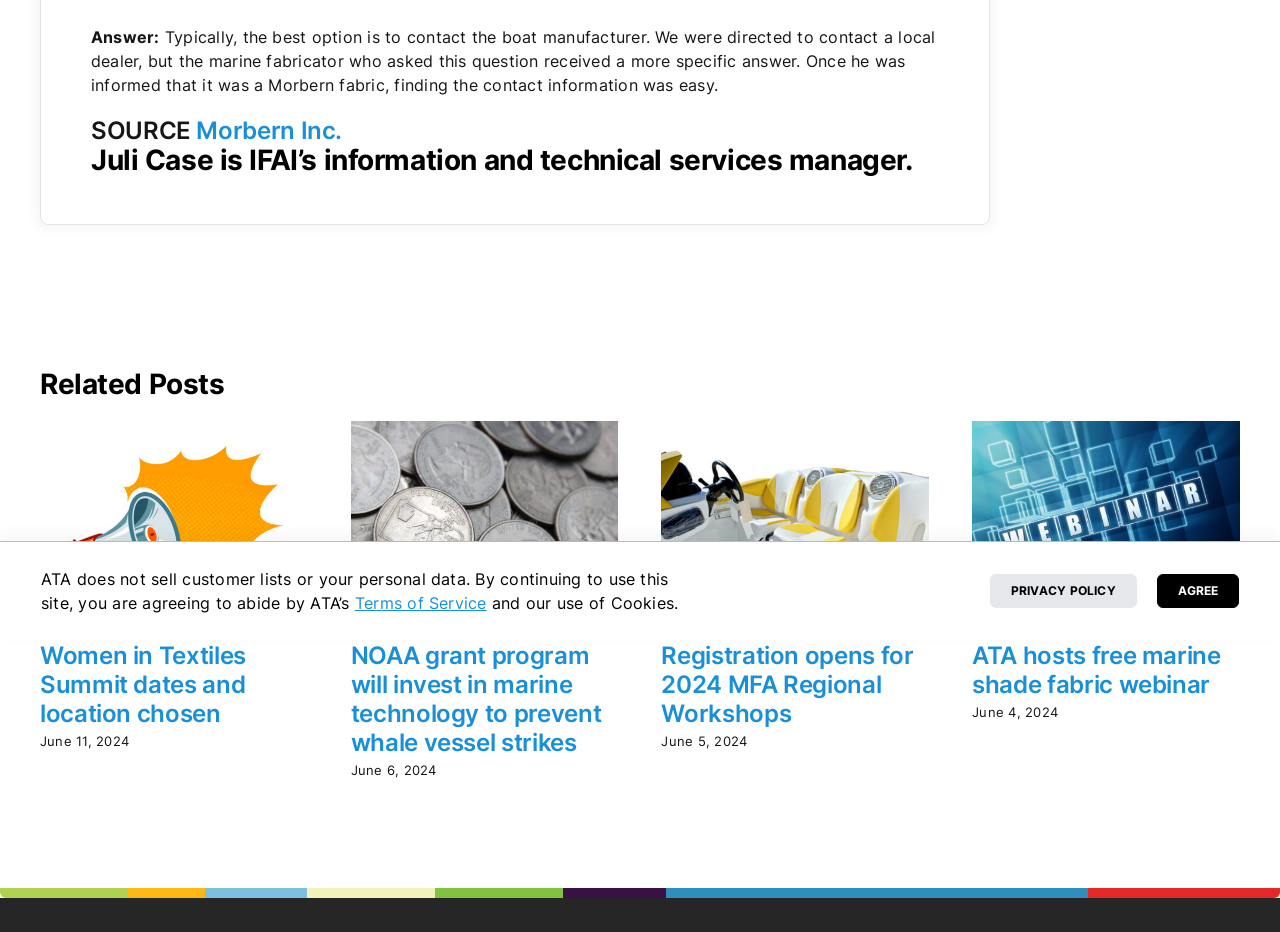Find the bounding box of the element with the following description: "Terms of Service". The coordinates must be four float numbers between 0 and 1, formatted as [left, top, right, bottom].

[0.277, 0.636, 0.38, 0.658]